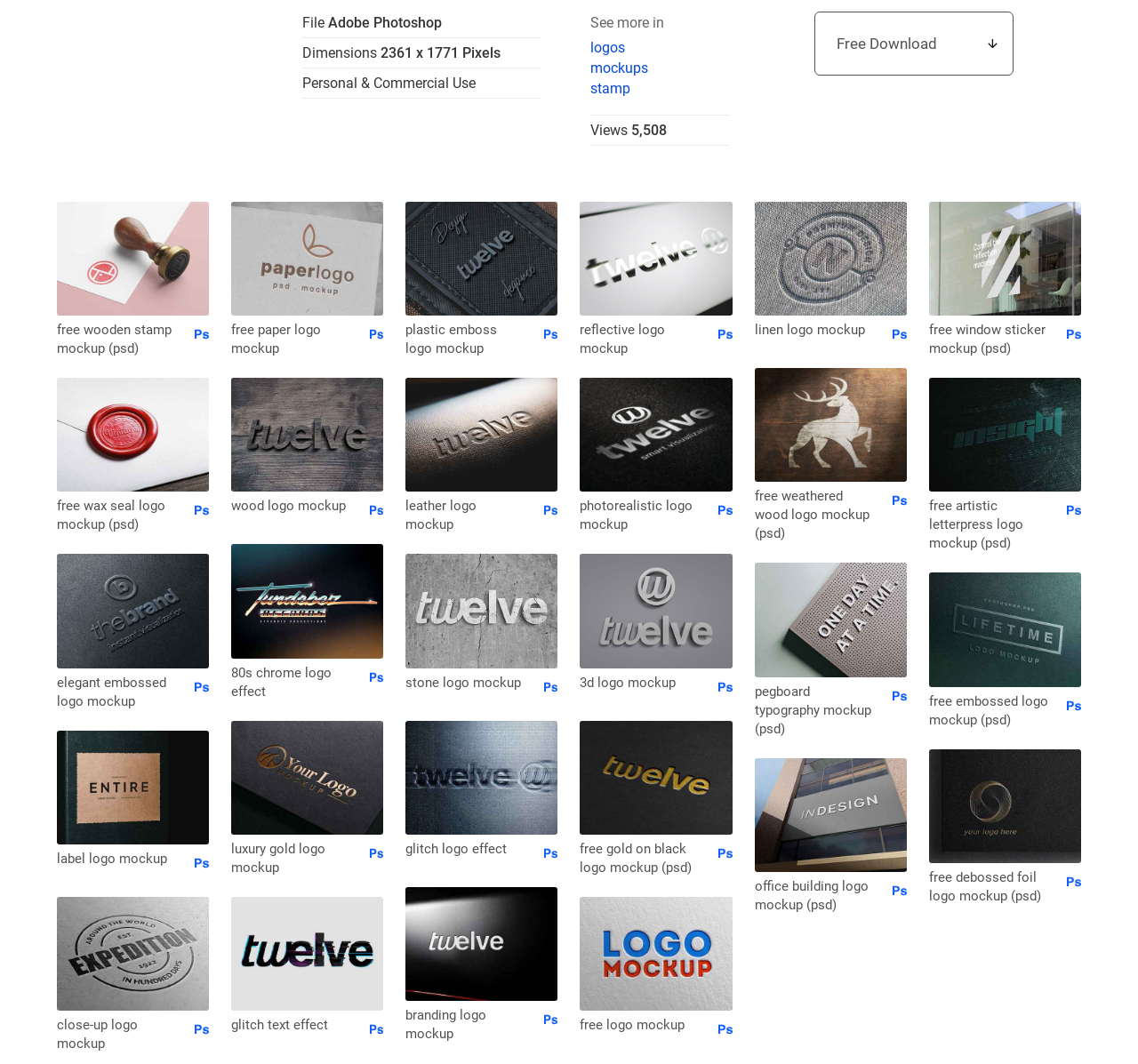How many logo mockups are available?
Look at the image and answer the question with a single word or phrase.

15